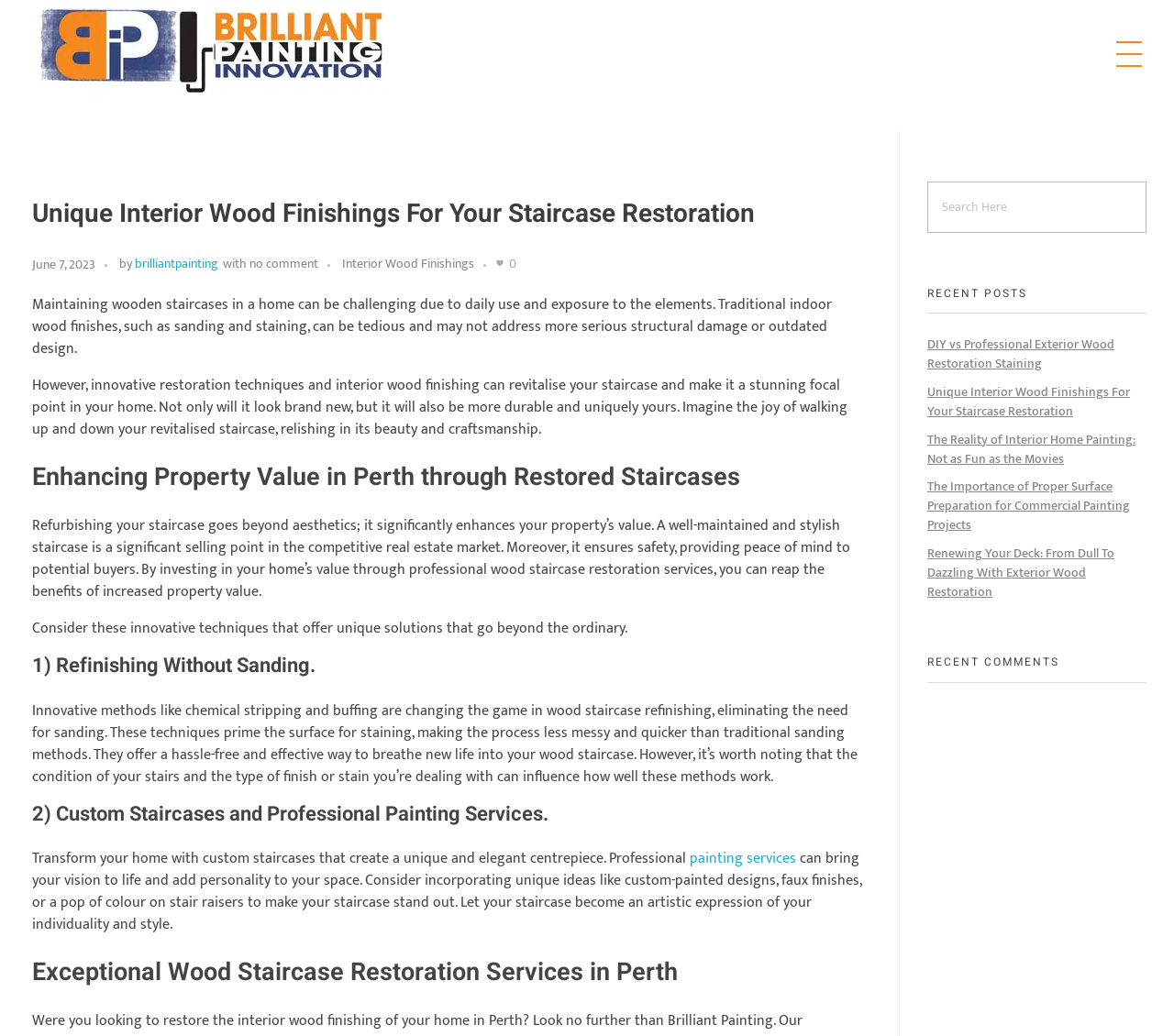Determine the bounding box coordinates of the region I should click to achieve the following instruction: "Read the 'Enhancing Property Value in Perth through Restored Staircases' article". Ensure the bounding box coordinates are four float numbers between 0 and 1, i.e., [left, top, right, bottom].

[0.027, 0.44, 0.736, 0.483]